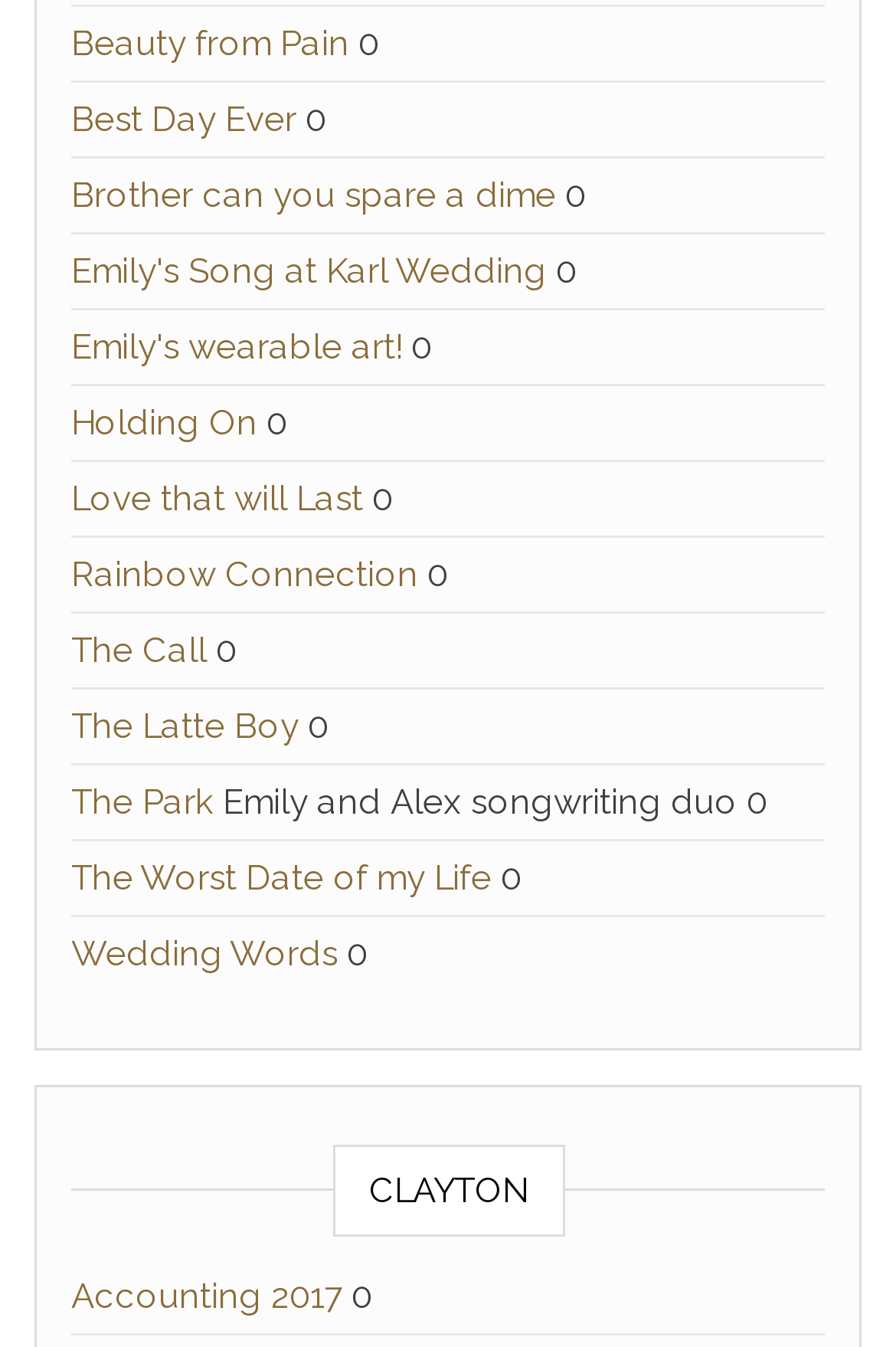Identify the bounding box coordinates for the UI element described as follows: "Love that will Last". Ensure the coordinates are four float numbers between 0 and 1, formatted as [left, top, right, bottom].

[0.079, 0.355, 0.405, 0.386]